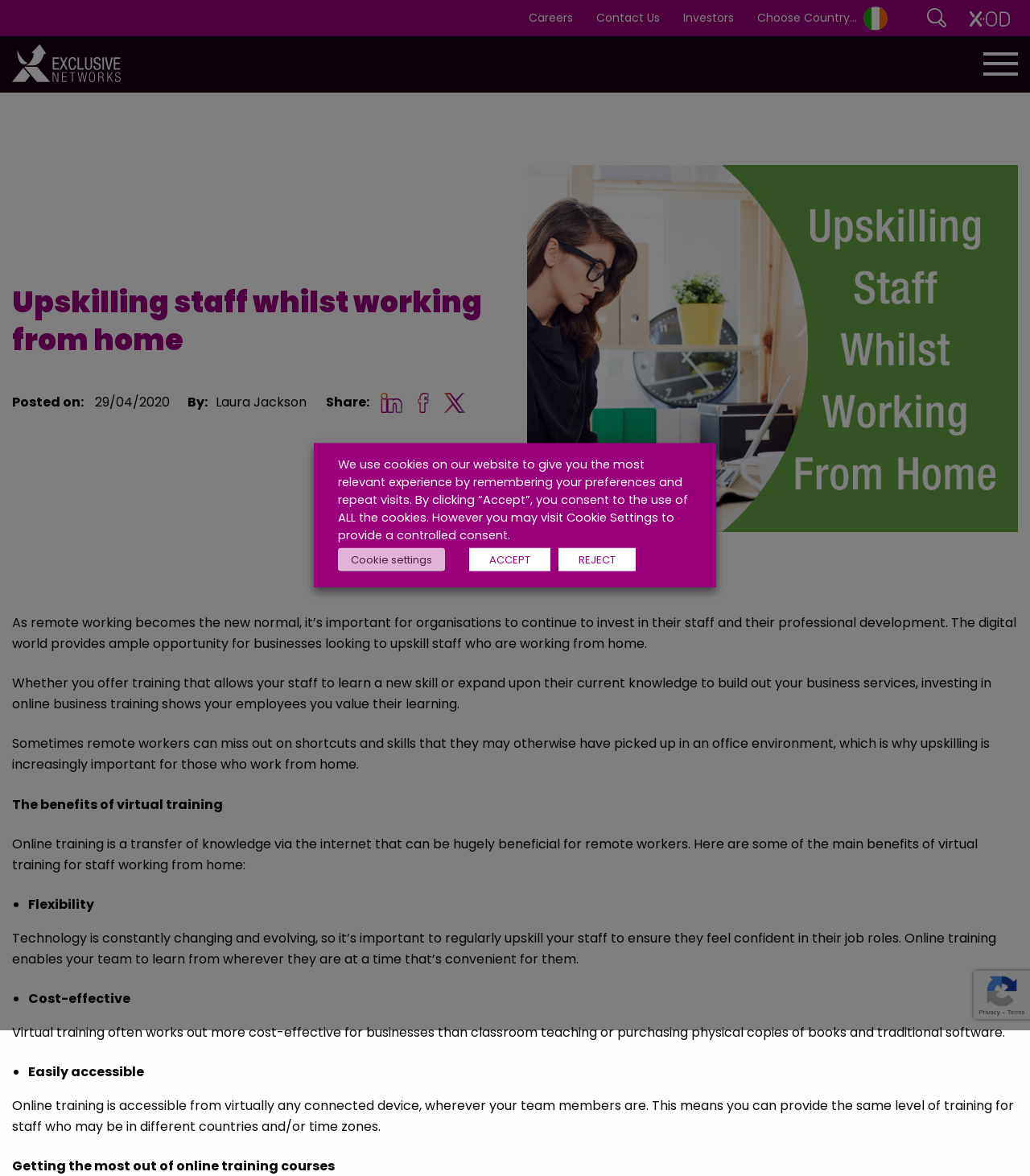Please mark the bounding box coordinates of the area that should be clicked to carry out the instruction: "View the Careers page".

[0.513, 0.008, 0.556, 0.022]